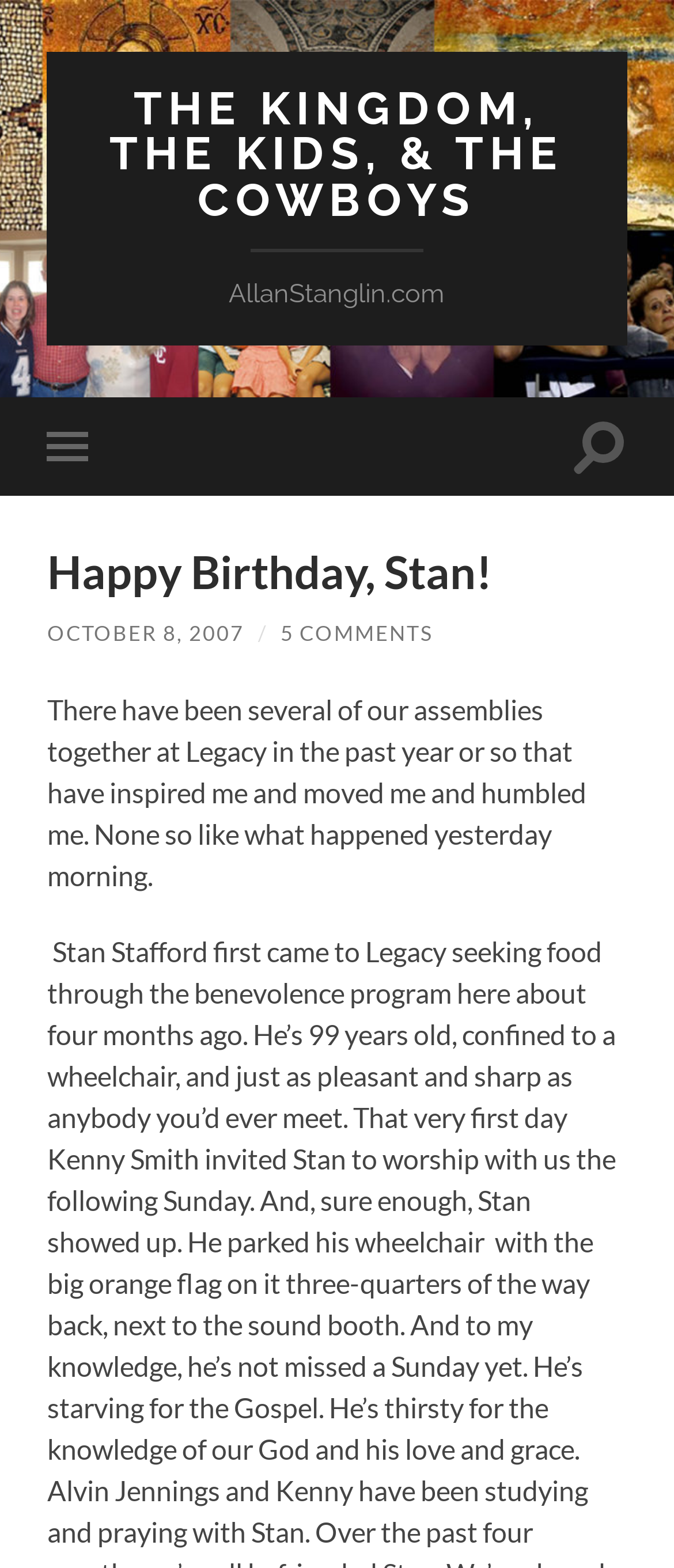Using the image as a reference, answer the following question in as much detail as possible:
What is the theme of the article?

I found the theme of the article by reading the static text element 'There have been several of our assemblies together at Legacy in the past year or so that have inspired me and moved me and humbled me. None so like what happened yesterday morning.' which suggests that the article is about a birthday and the author's inspirational experience.